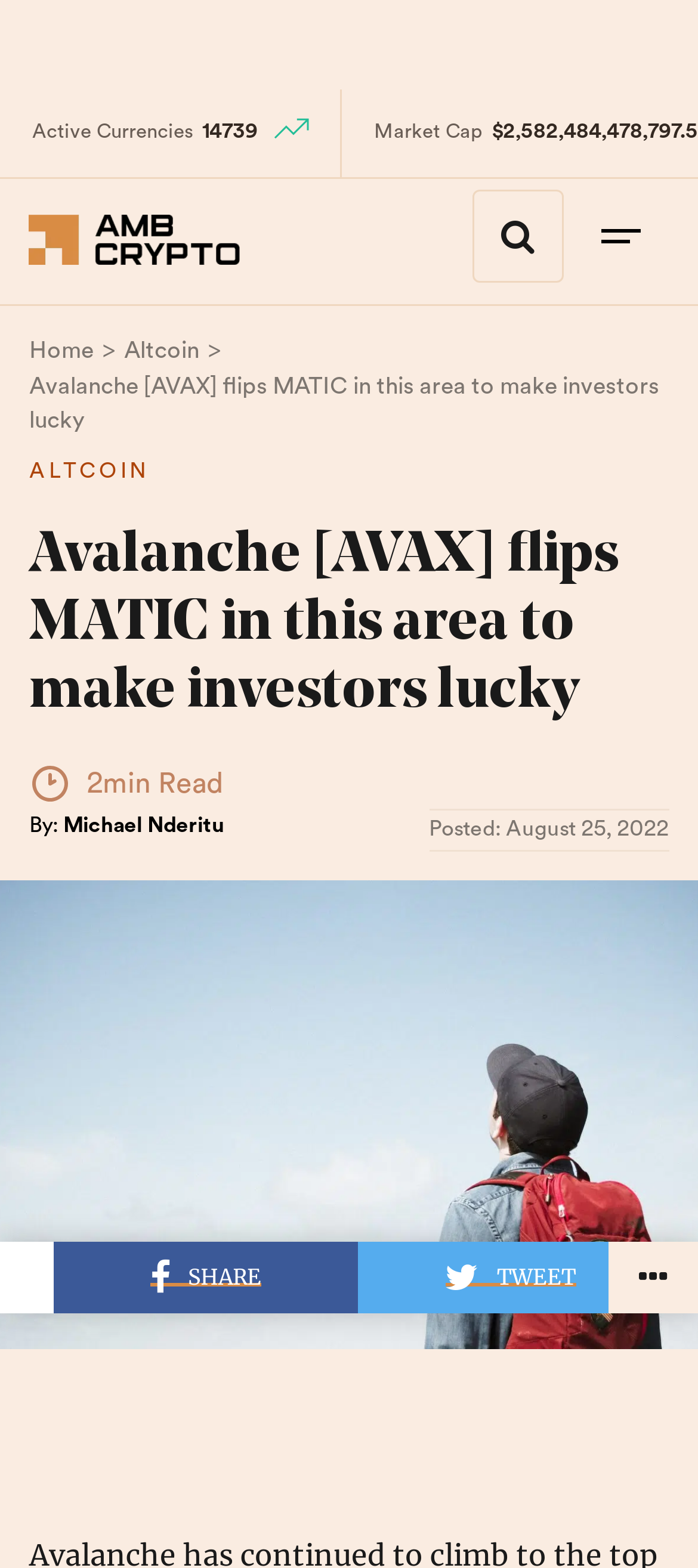Please determine the bounding box coordinates for the UI element described here. Use the format (top-left x, top-left y, bottom-right x, bottom-right y) with values bounded between 0 and 1: Altcoin

[0.178, 0.213, 0.285, 0.233]